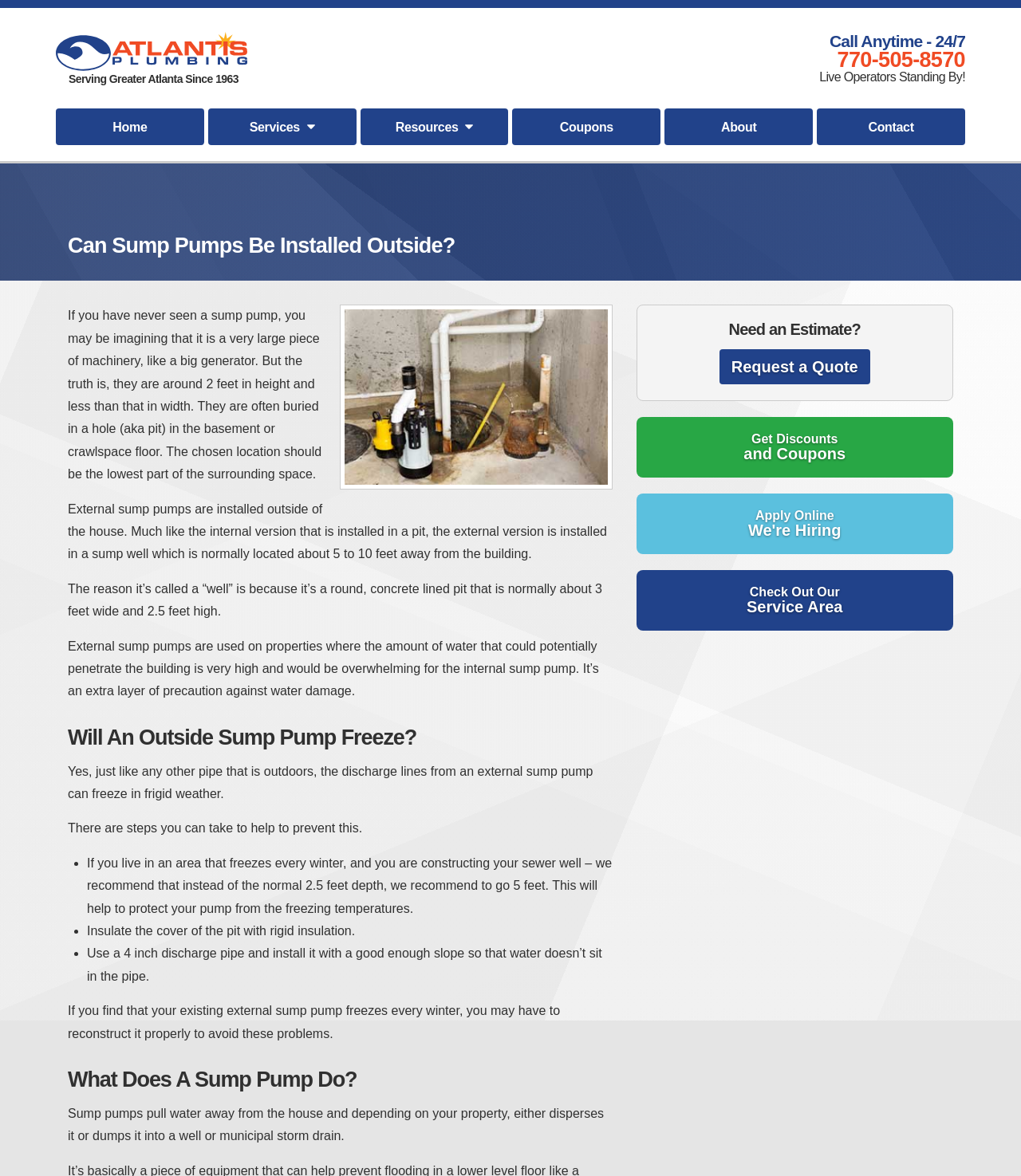Please find the main title text of this webpage.

Can Sump Pumps Be Installed Outside?